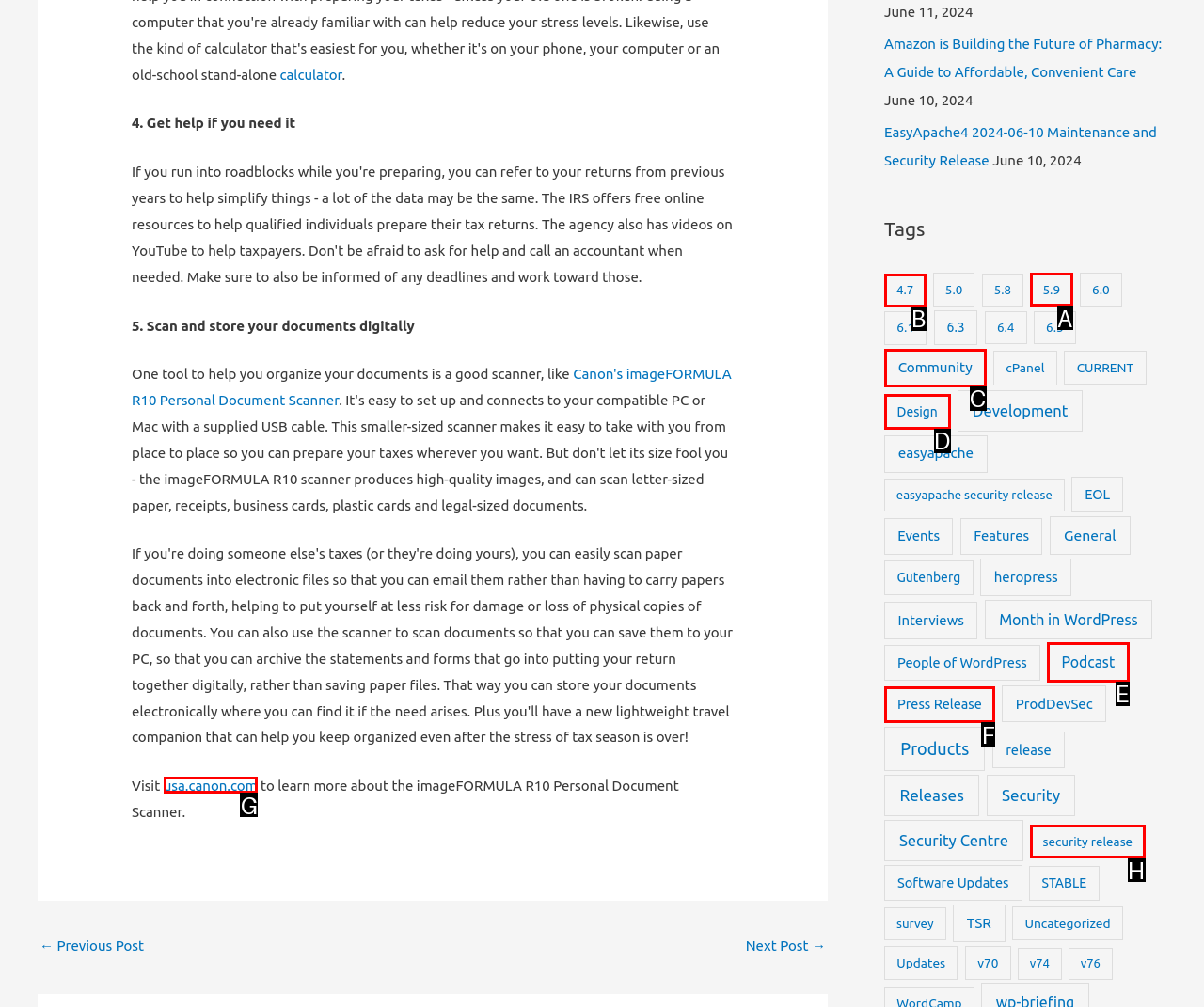Identify the HTML element that should be clicked to accomplish the task: Visit the Canon website
Provide the option's letter from the given choices.

G